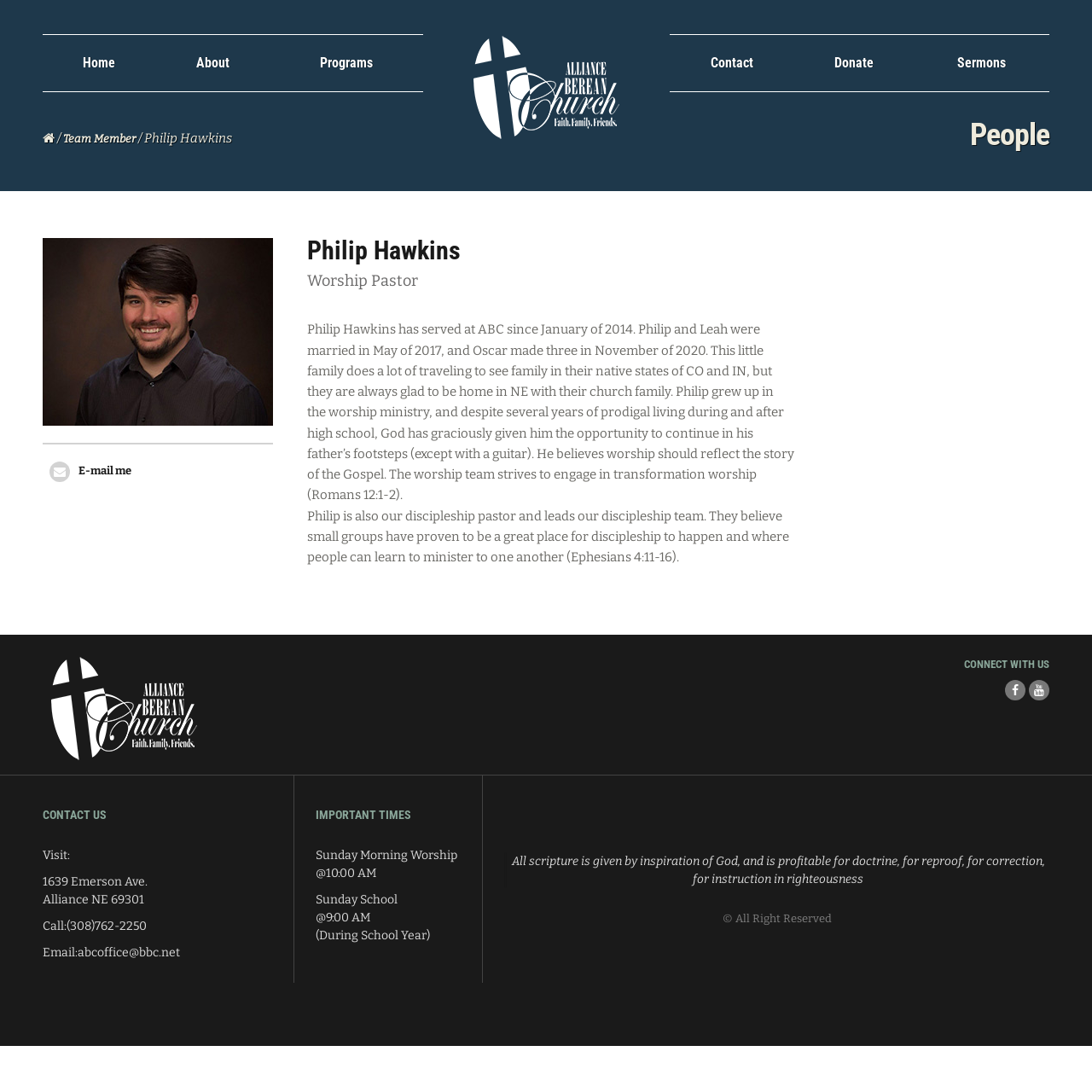Based on the visual content of the image, answer the question thoroughly: What is the name of the person described on this webpage?

I inferred this answer by looking at the heading 'Philip Hawkins' and the text that follows, which describes his role as Worship Pastor and his personal life.